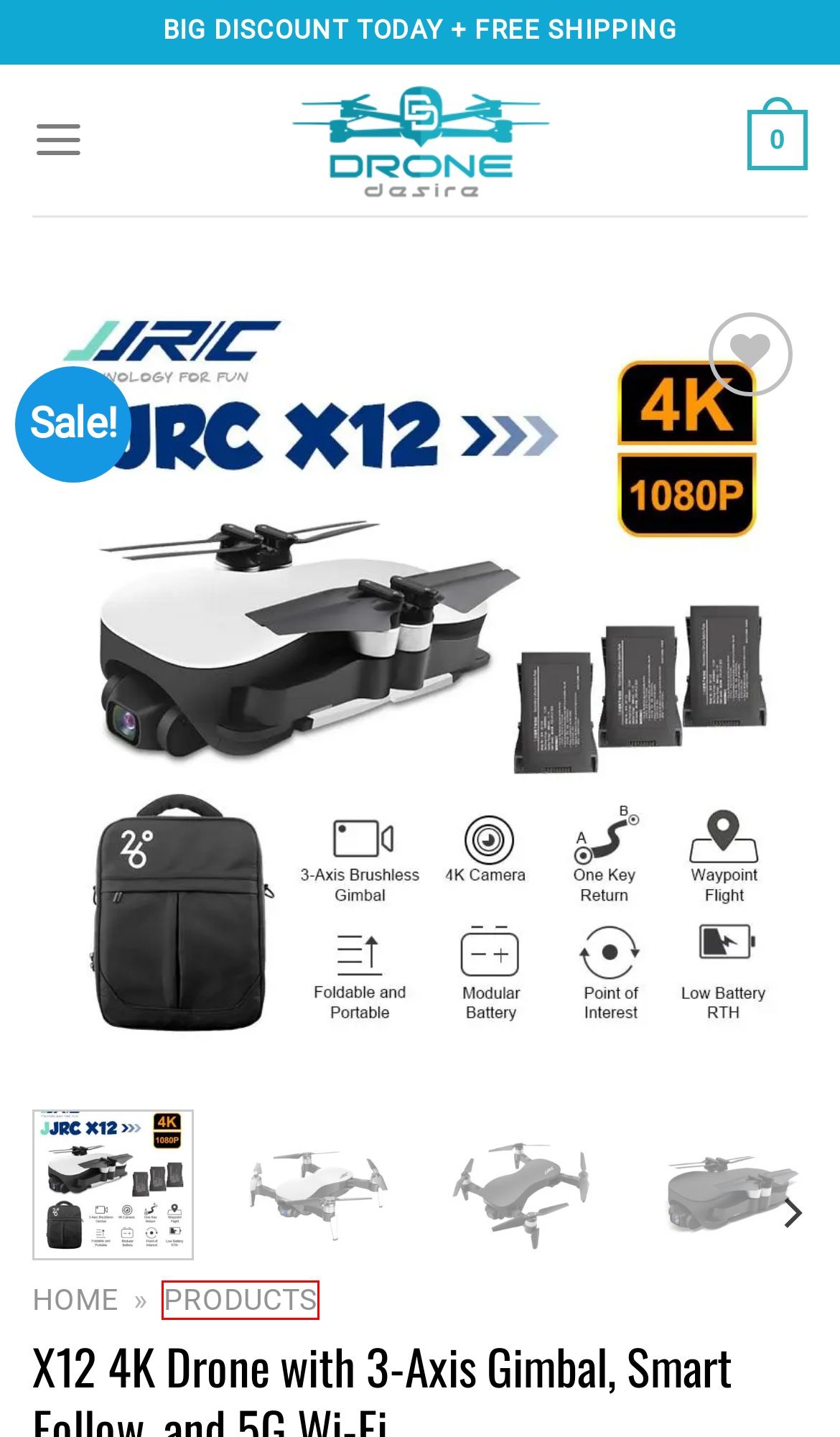Look at the screenshot of a webpage where a red bounding box surrounds a UI element. Your task is to select the best-matching webpage description for the new webpage after you click the element within the bounding box. The available options are:
A. Drone Accessories Archives - Drone Desire
B. Home - Drone Desire
C. Our Entire Drones Catalog Archives - Drone Desire
D. Shipping - Drone Desire
E. Returns - Drone Desire
F. Professional Drones Archives - Drone Desire
G. Privacy Policy - Drone Desire
H. Products - Drone Desire

H